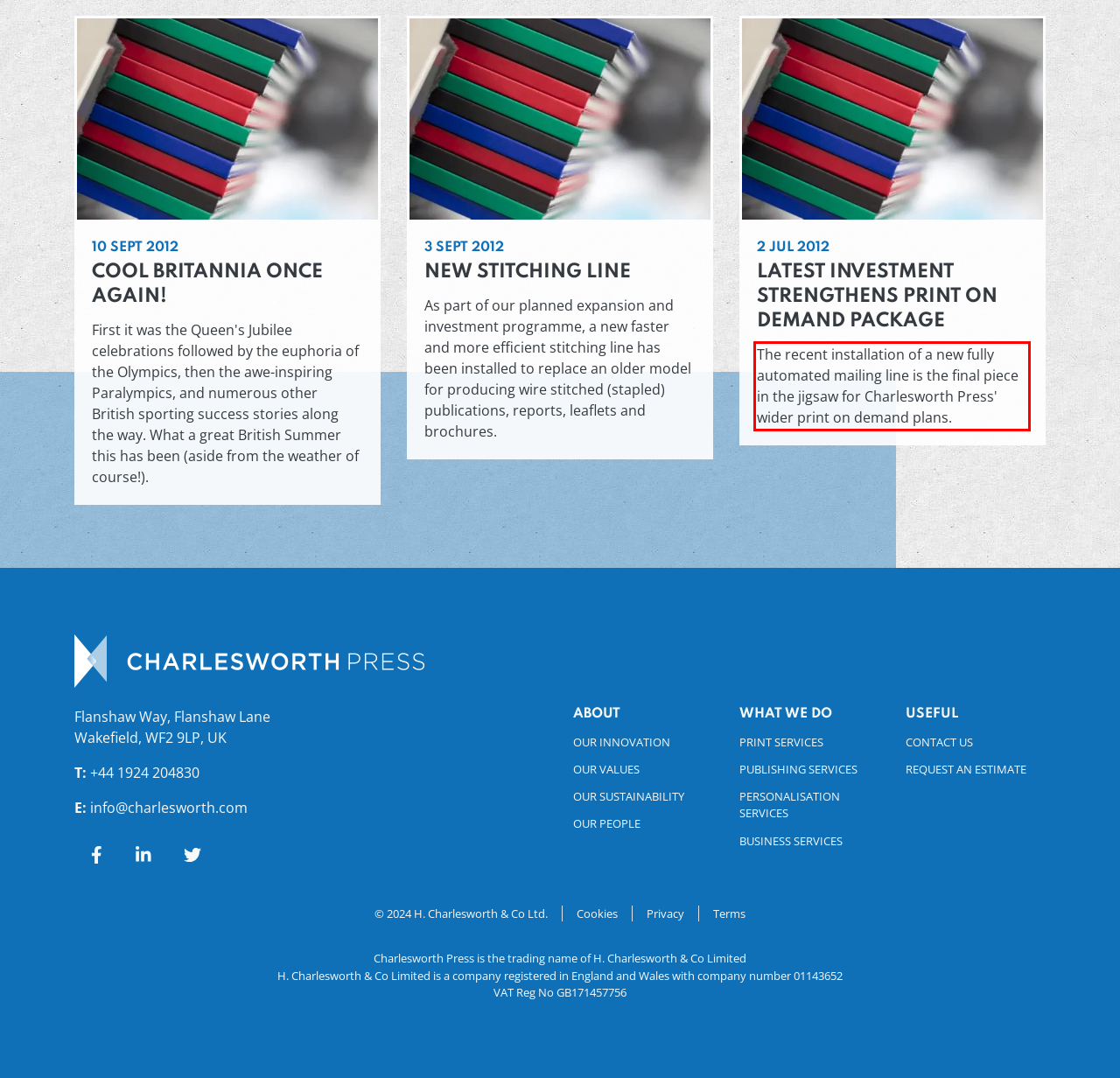You are provided with a webpage screenshot that includes a red rectangle bounding box. Extract the text content from within the bounding box using OCR.

The recent installation of a new fully automated mailing line is the final piece in the jigsaw for Charlesworth Press' wider print on demand plans.